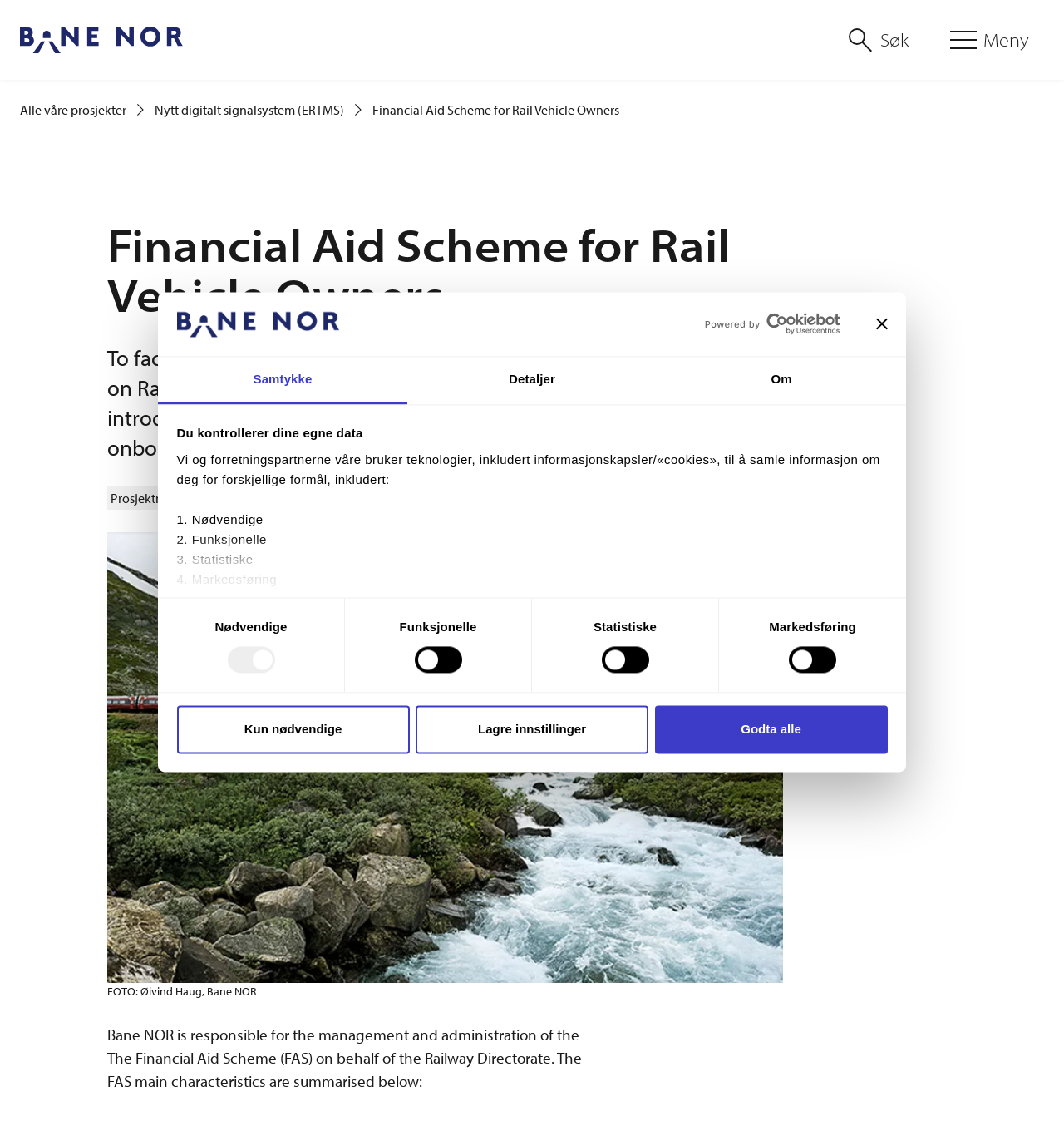Please mark the bounding box coordinates of the area that should be clicked to carry out the instruction: "Click the 'Forsiden' link".

[0.019, 0.024, 0.172, 0.047]